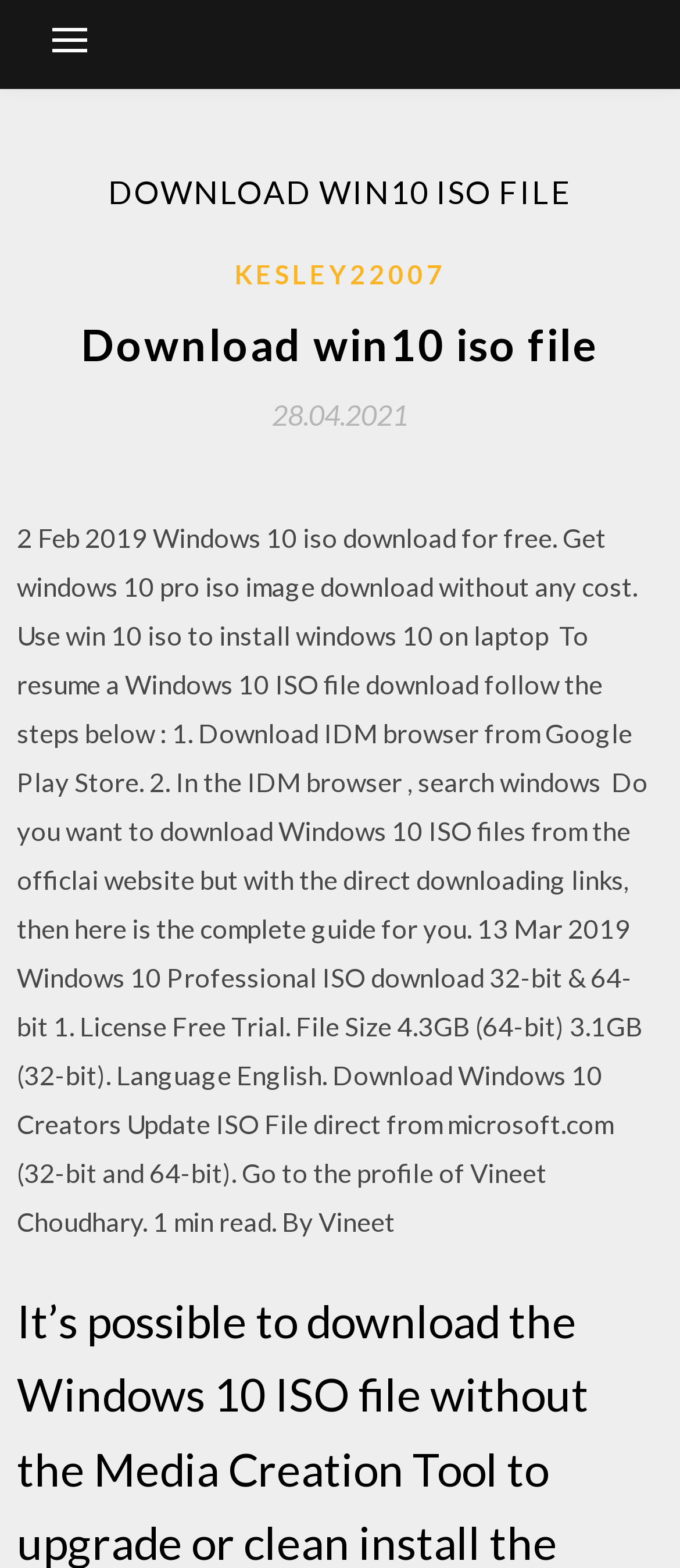What is the purpose of this webpage?
Based on the image, answer the question with as much detail as possible.

Based on the webpage content, it appears that the primary purpose of this webpage is to provide a direct download link for the Windows 10 ISO file, specifically the Pro version, in both 32-bit and 64-bit formats.